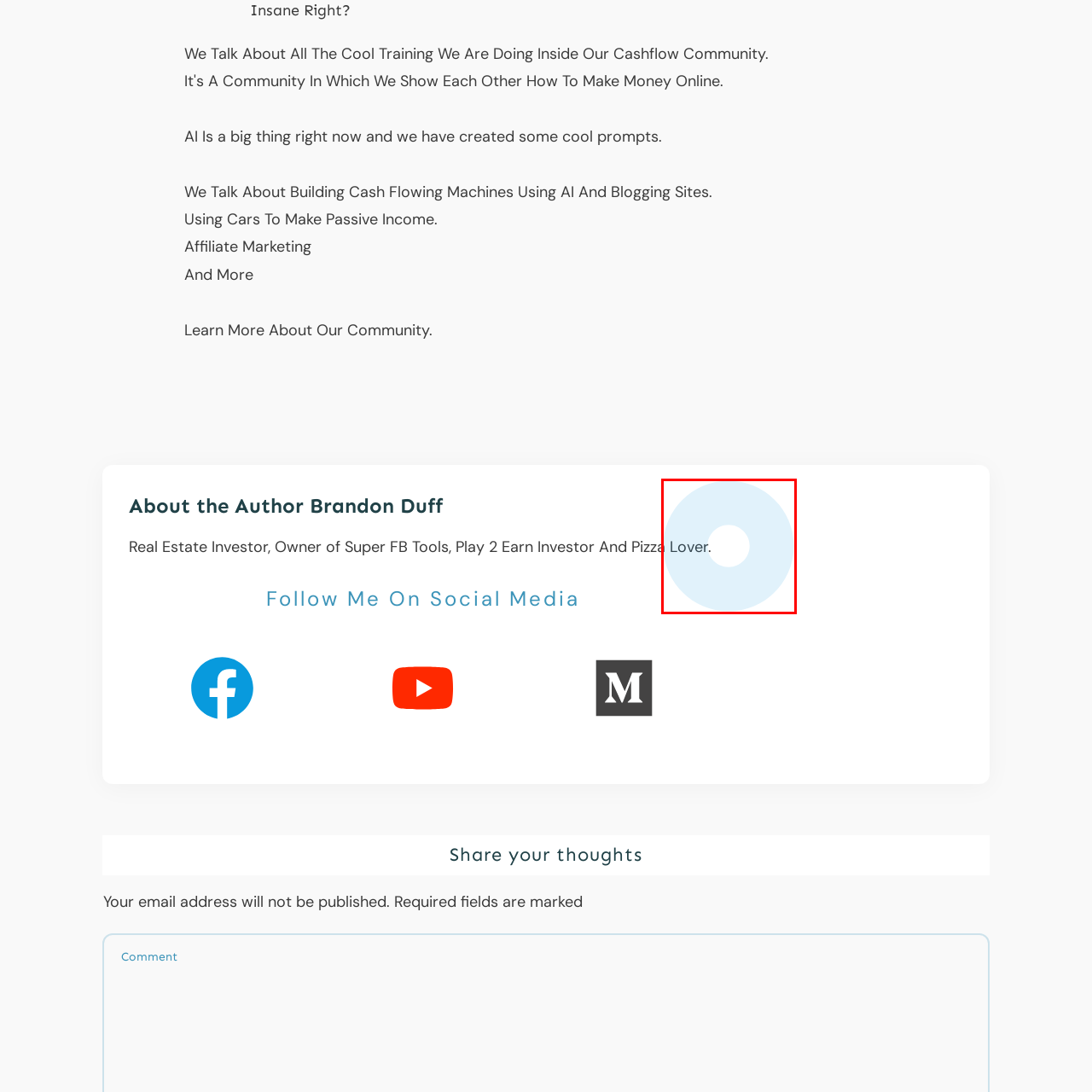Focus on the image confined within the red boundary and provide a single word or phrase in response to the question:
What is Brandon Duff's personality trait?

Personable